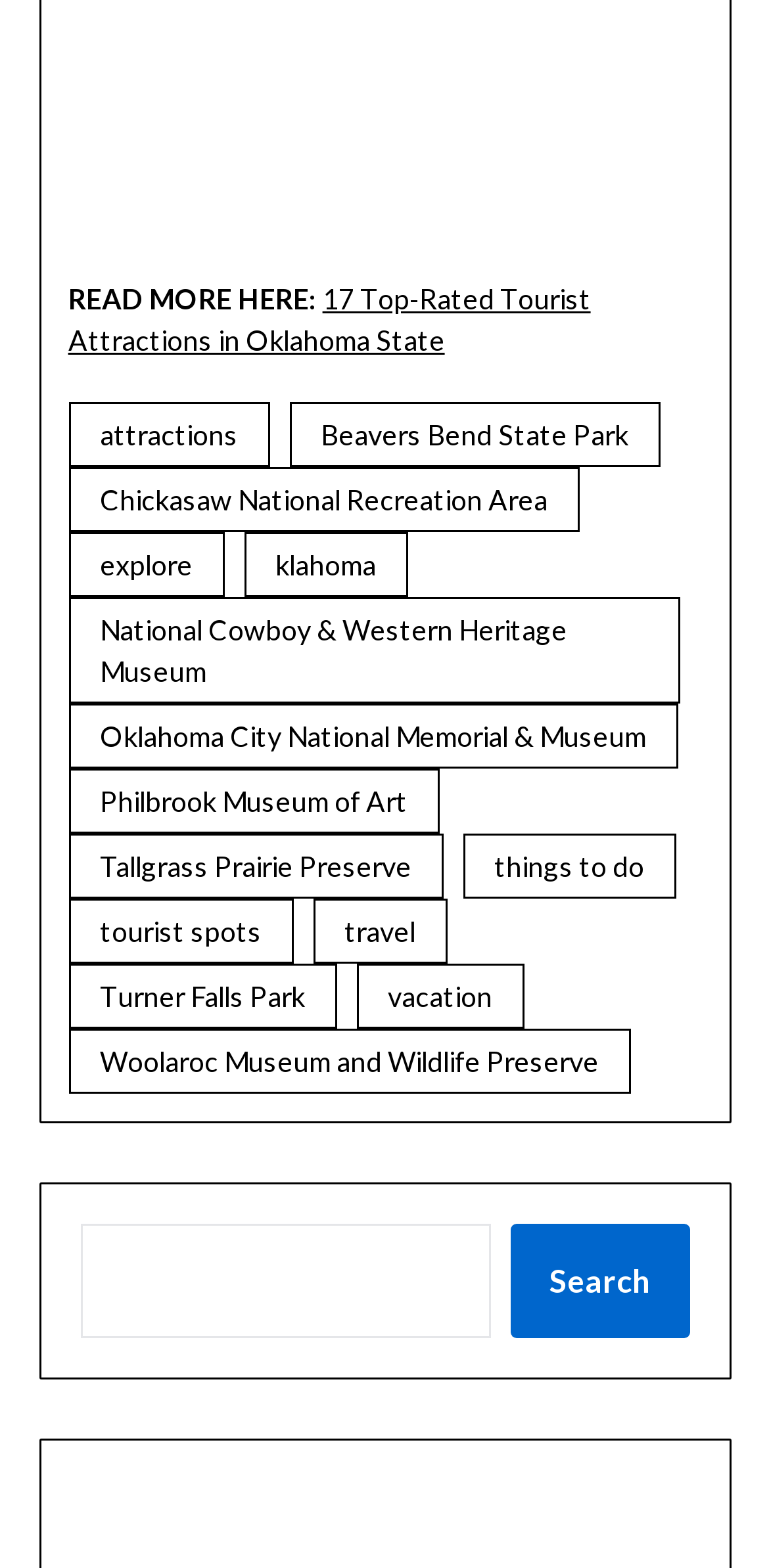Could you indicate the bounding box coordinates of the region to click in order to complete this instruction: "Learn about Philbrook Museum of Art".

[0.089, 0.49, 0.571, 0.532]